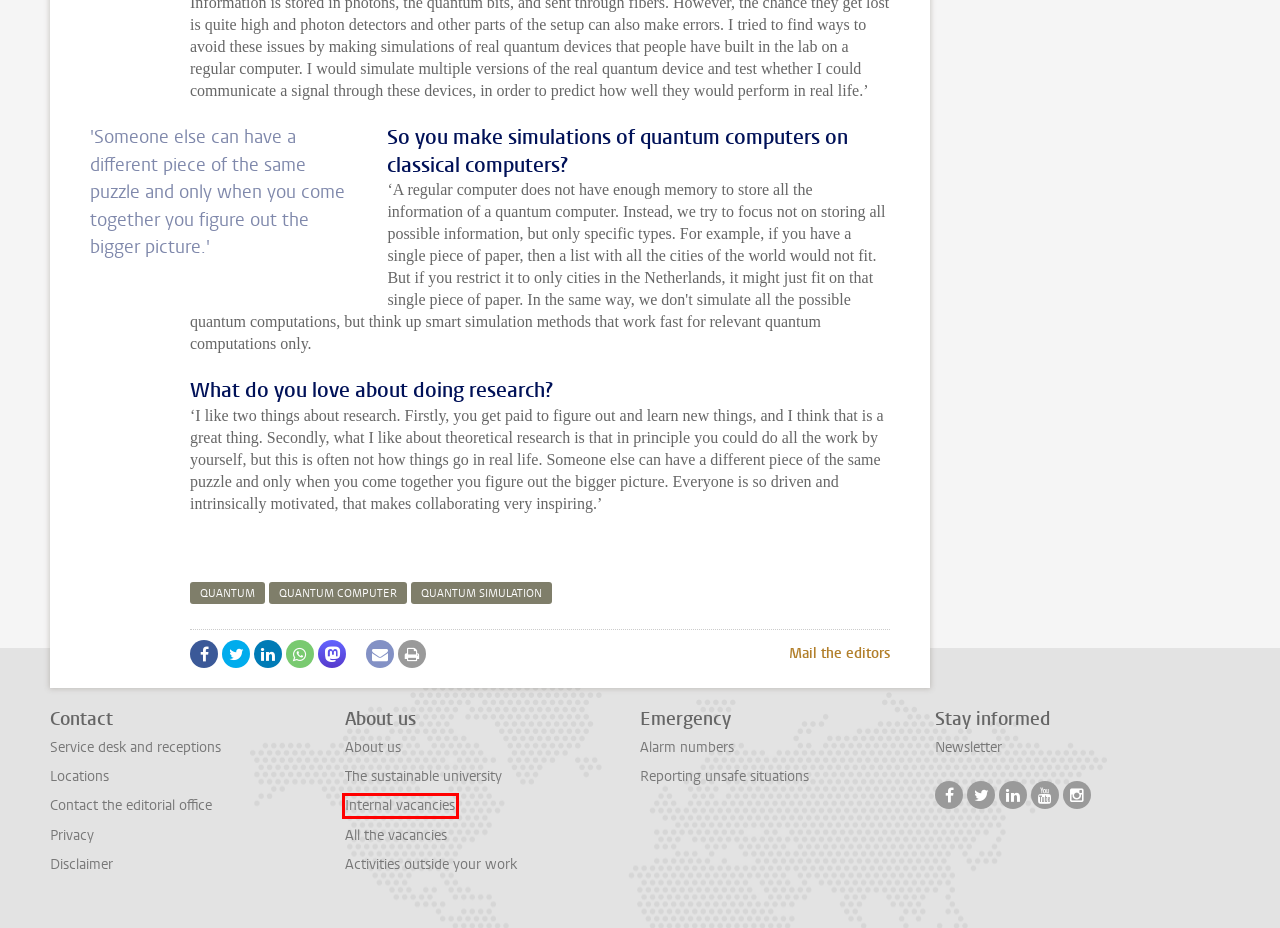You are provided with a screenshot of a webpage containing a red rectangle bounding box. Identify the webpage description that best matches the new webpage after the element in the bounding box is clicked. Here are the potential descriptions:
A. Leiden University Libraries - Leiden University
B. Availability in the event of an emergency - Leiden University
C. For staff and students - Leiden University
D. Locations - Leiden University
E. University website - Disclaimer - Leiden University
F. Vacancies - Leiden University
G. Staff newsletter
H. Privacy Notice - Leiden University

F